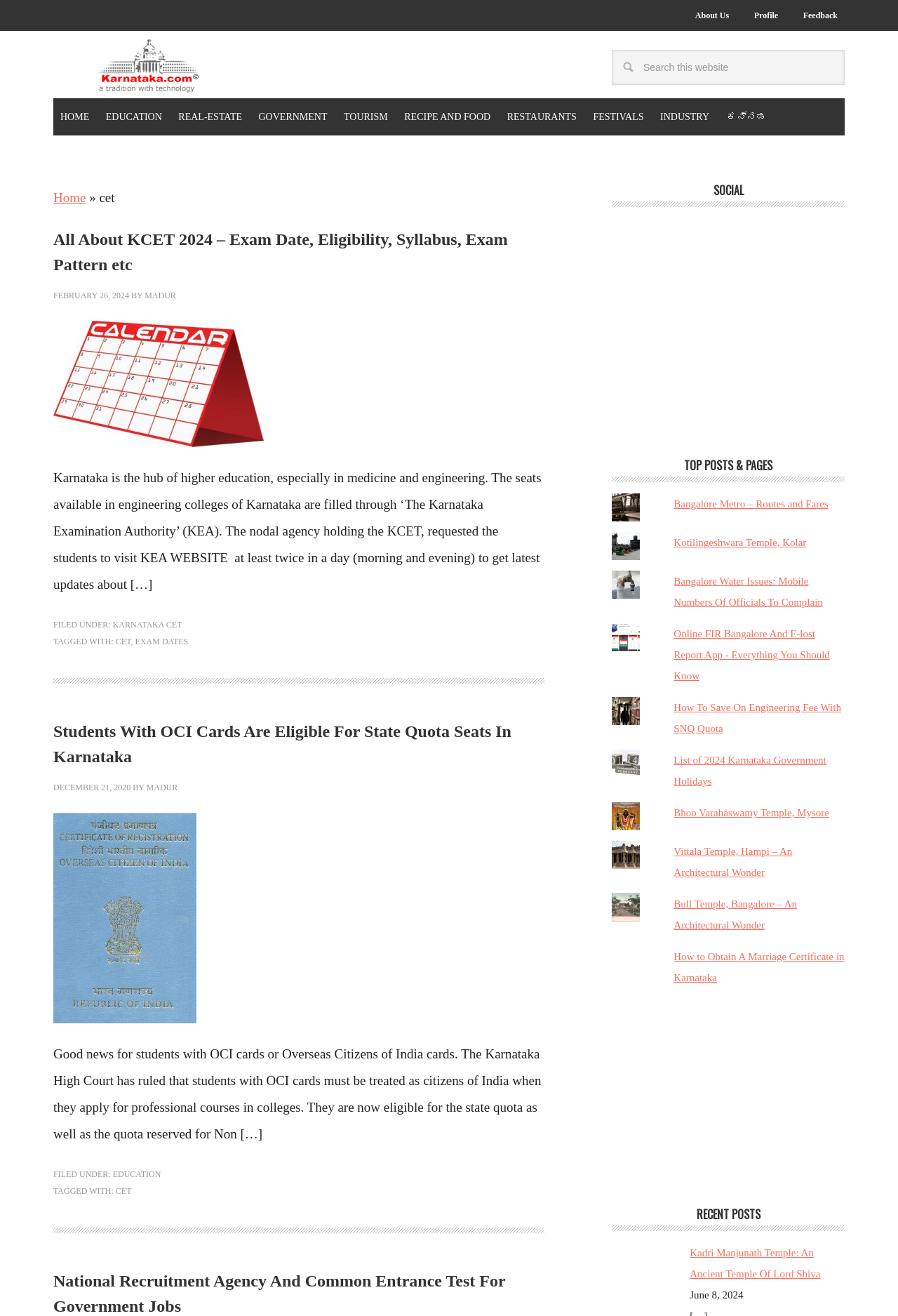What is the purpose of the search bar on the webpage?
Provide an in-depth answer to the question, covering all aspects.

The search bar on the webpage is provided to allow users to search for specific content within the website. It allows users to enter keywords or phrases and retrieve relevant results from the website.